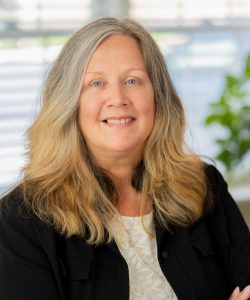What is the designation Maureen Biondi has earned?
Refer to the image and provide a detailed answer to the question.

According to the caption, the image is part of a press release announcing Maureen Biondi's achievement in earning the Qualified Commercial Lines Specialist (QCLS) designation, highlighting her expertise and commitment to professional development within the insurance industry.